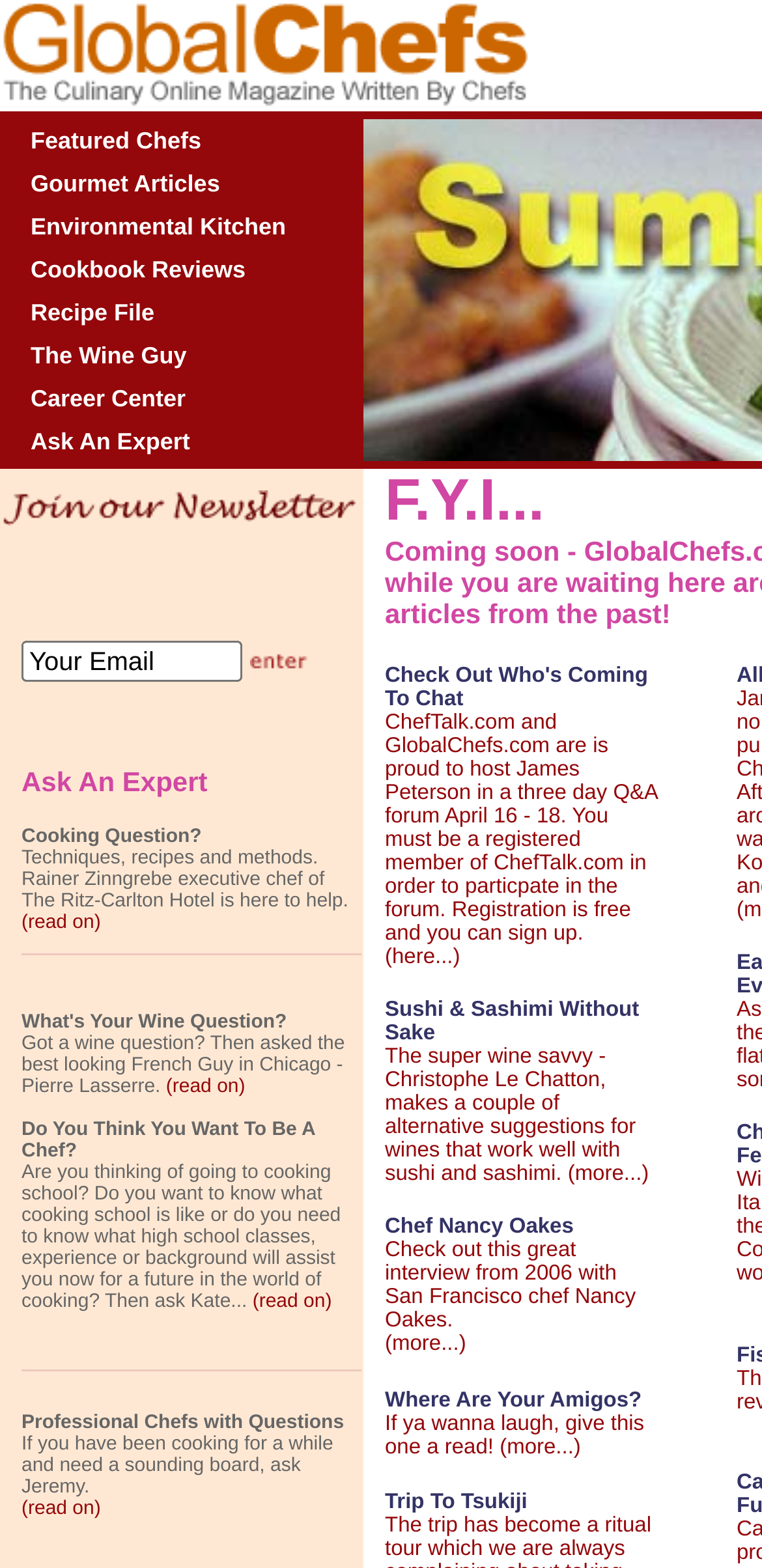Please identify the bounding box coordinates of the clickable area that will allow you to execute the instruction: "Access Recipe File".

[0.04, 0.191, 0.203, 0.208]